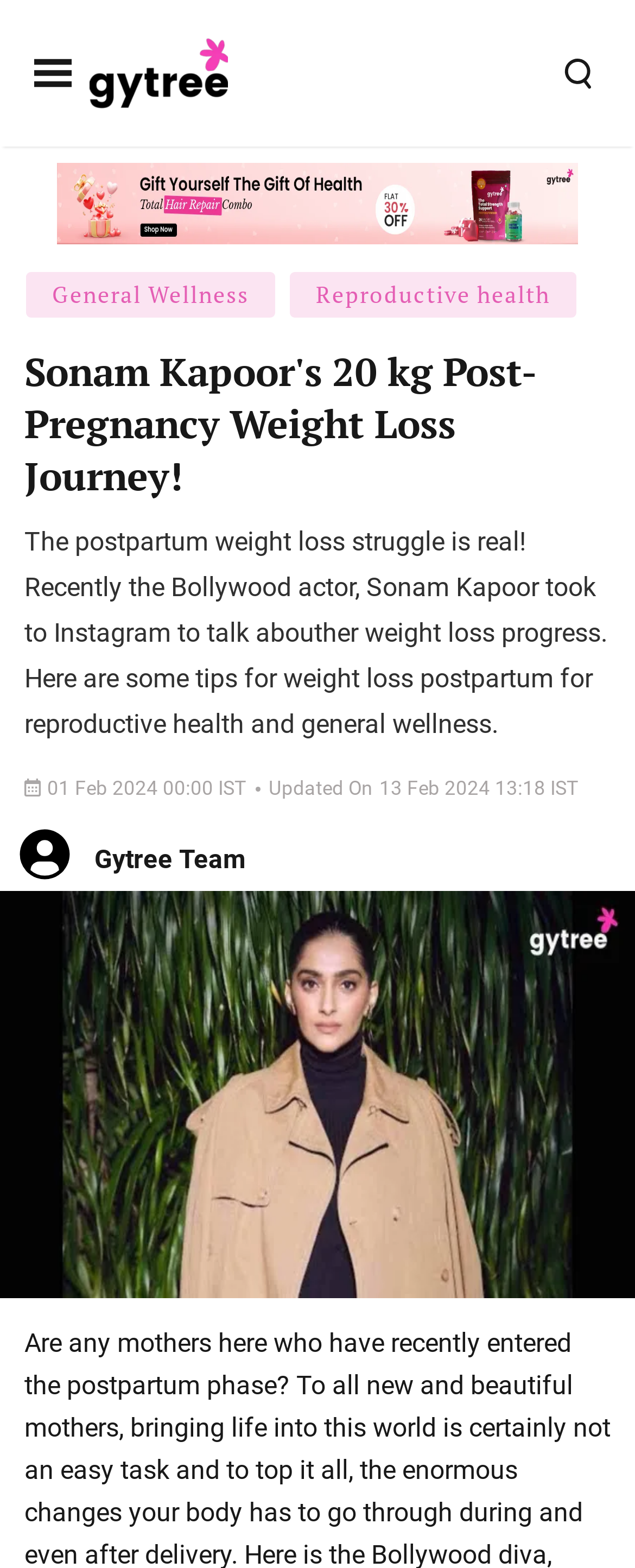Provide the bounding box coordinates for the UI element that is described as: "aria-label="search-form"".

[0.885, 0.036, 0.936, 0.057]